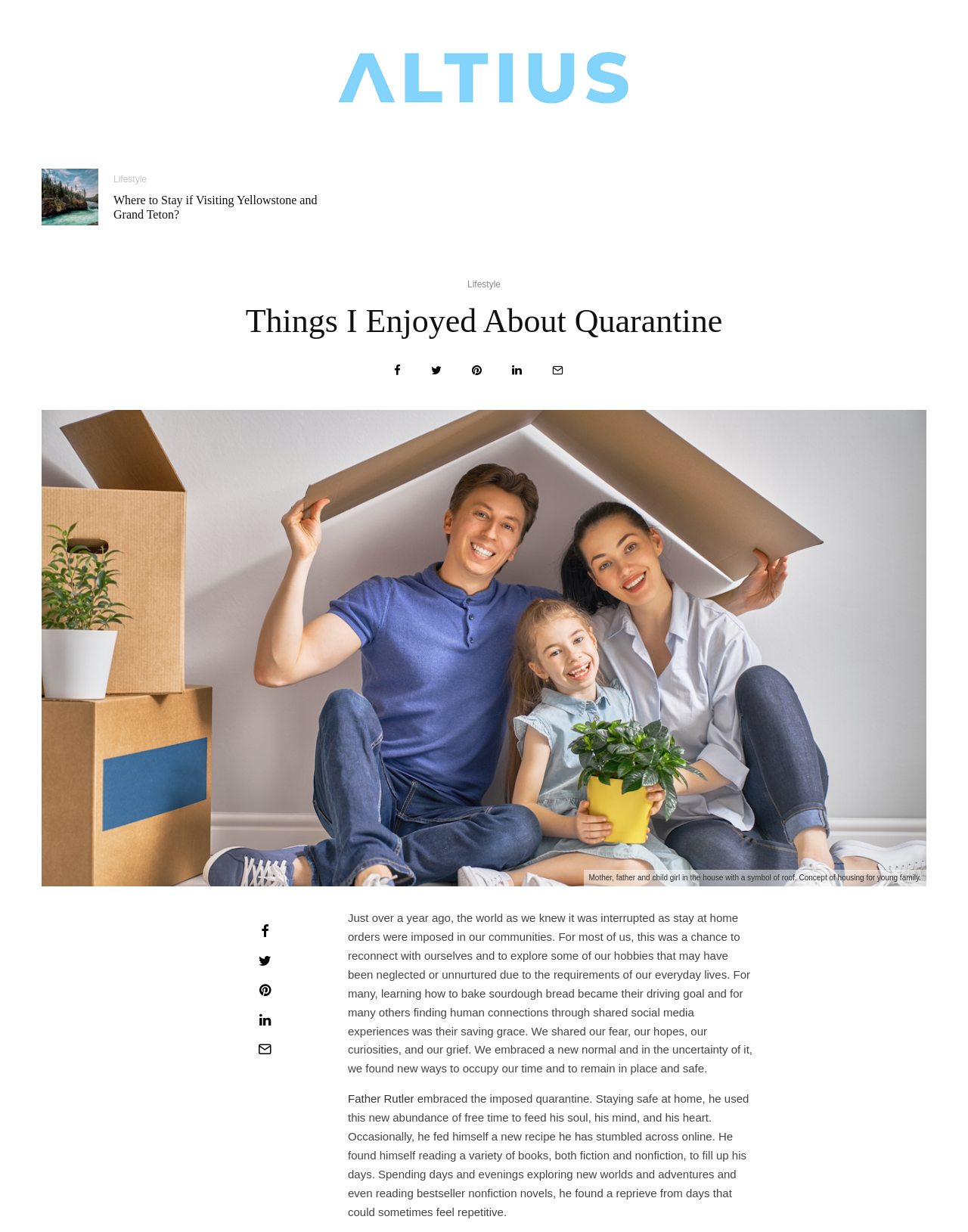Can you identify the bounding box coordinates of the clickable region needed to carry out this instruction: 'Click the link to Yellowstone National Park'? The coordinates should be four float numbers within the range of 0 to 1, stated as [left, top, right, bottom].

[0.043, 0.137, 0.102, 0.183]